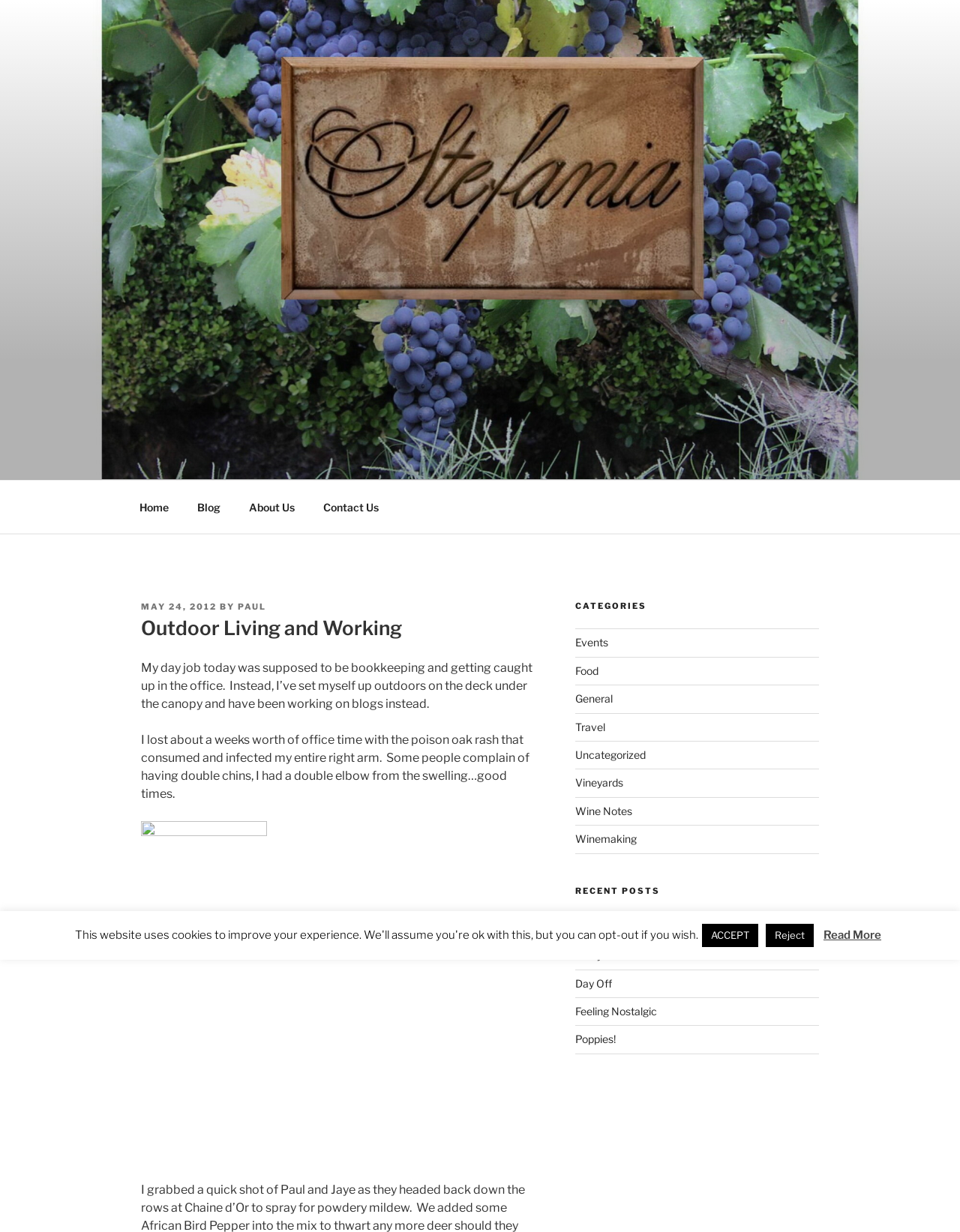Please identify the bounding box coordinates of the element that needs to be clicked to perform the following instruction: "Learn more about the winery and tasting room".

[0.147, 0.196, 0.283, 0.208]